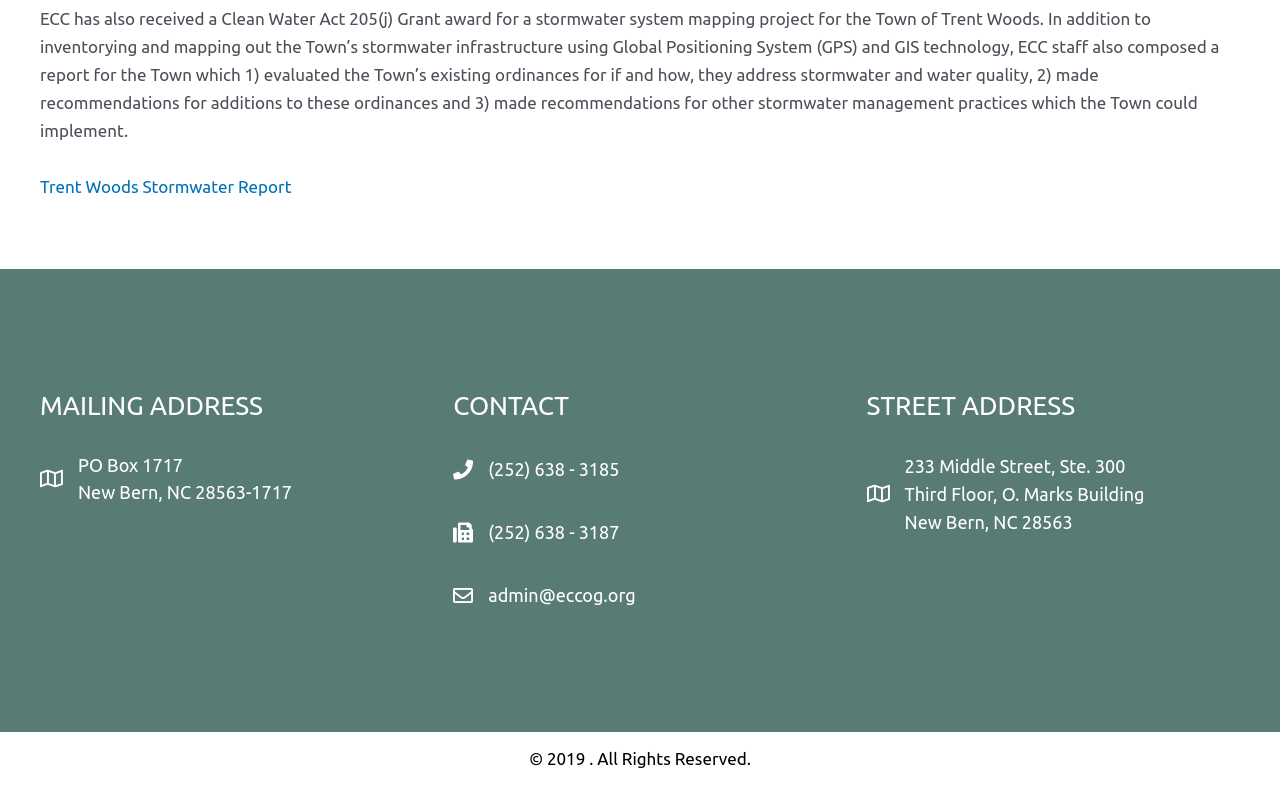Extract the bounding box coordinates of the UI element described: "(252) 638 - 3185". Provide the coordinates in the format [left, top, right, bottom] with values ranging from 0 to 1.

[0.381, 0.569, 0.484, 0.603]